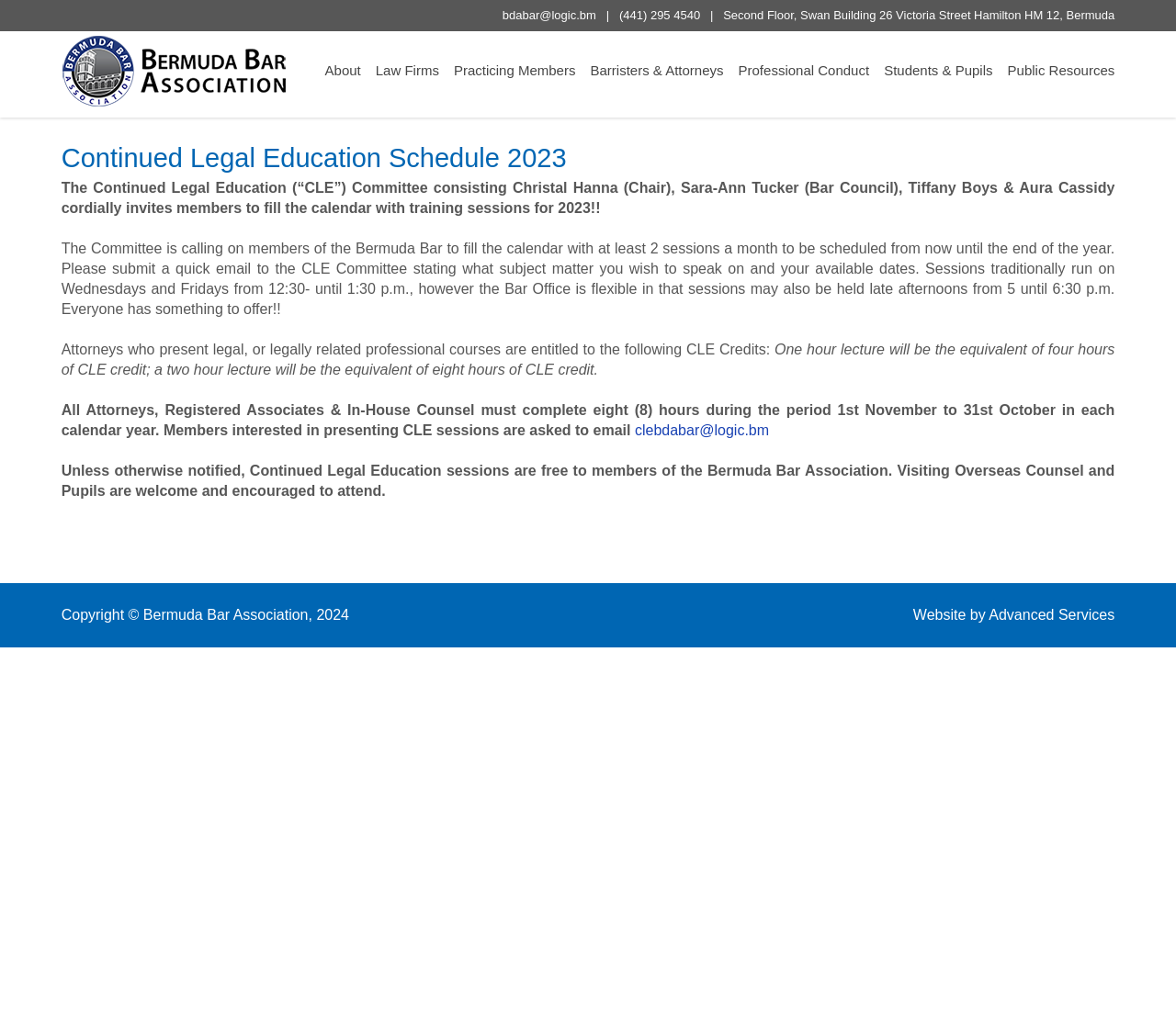Please identify the coordinates of the bounding box for the clickable region that will accomplish this instruction: "View the schedule for Barristers & Attorneys".

[0.496, 0.048, 0.622, 0.09]